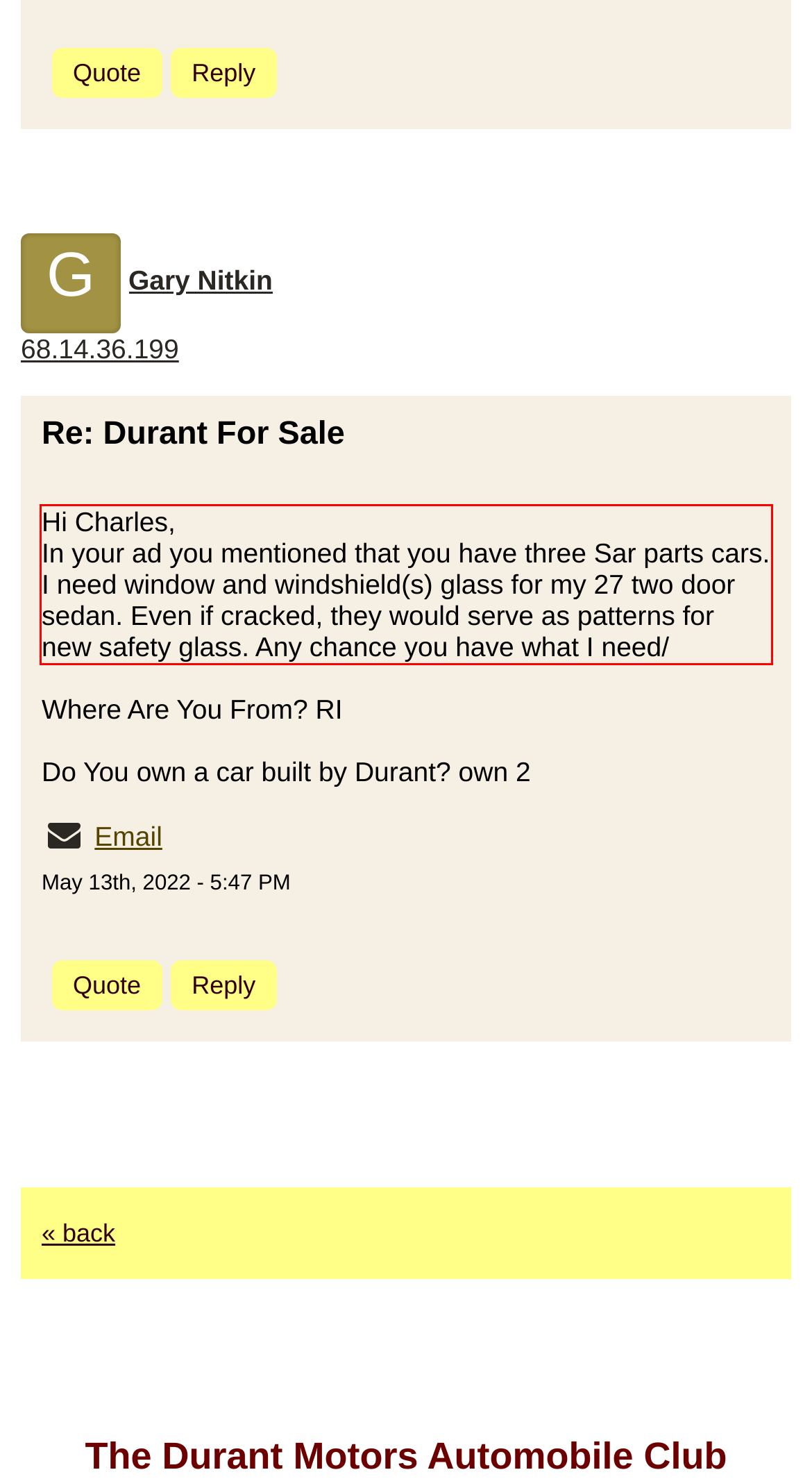You have a screenshot with a red rectangle around a UI element. Recognize and extract the text within this red bounding box using OCR.

Hi Charles, In your ad you mentioned that you have three Sar parts cars. I need window and windshield(s) glass for my 27 two door sedan. Even if cracked, they would serve as patterns for new safety glass. Any chance you have what I need/